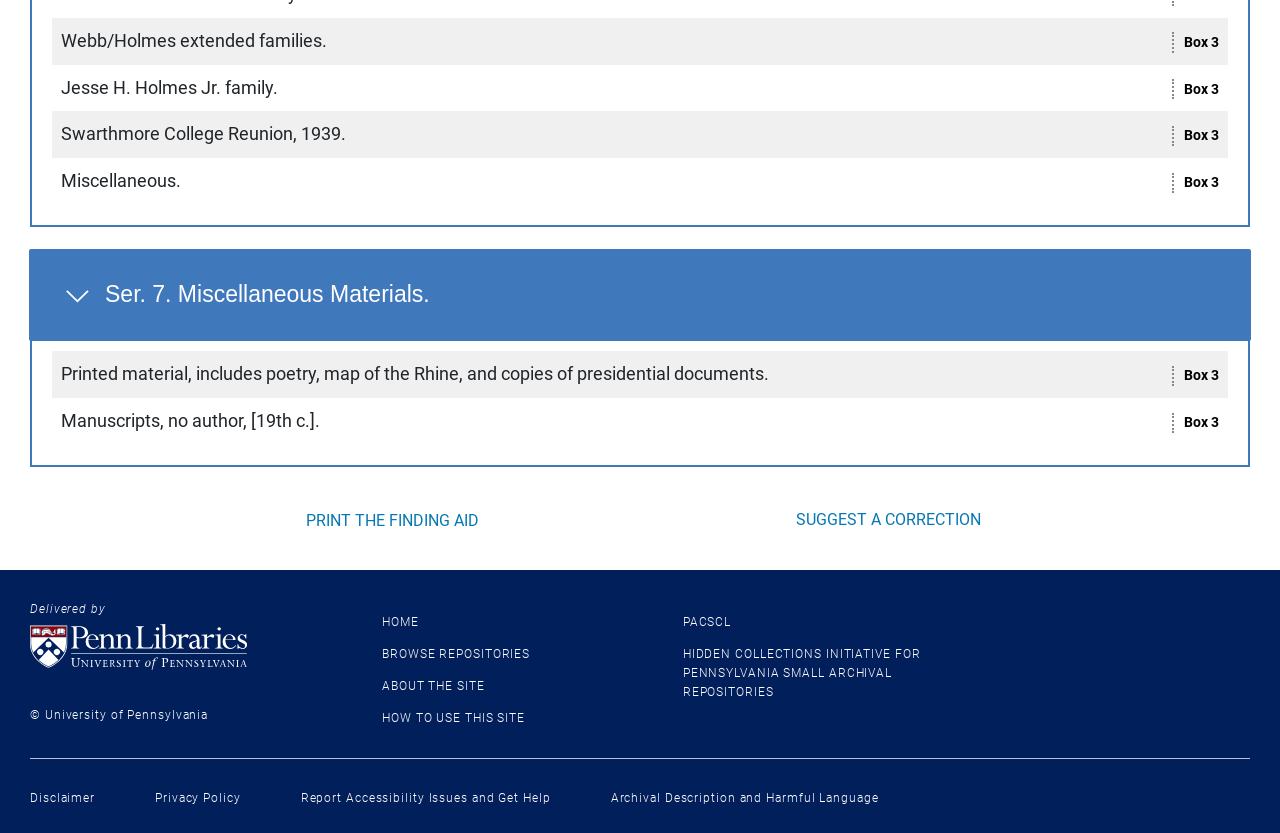What is the copyright information? Examine the screenshot and reply using just one word or a brief phrase.

University of Pennsylvania